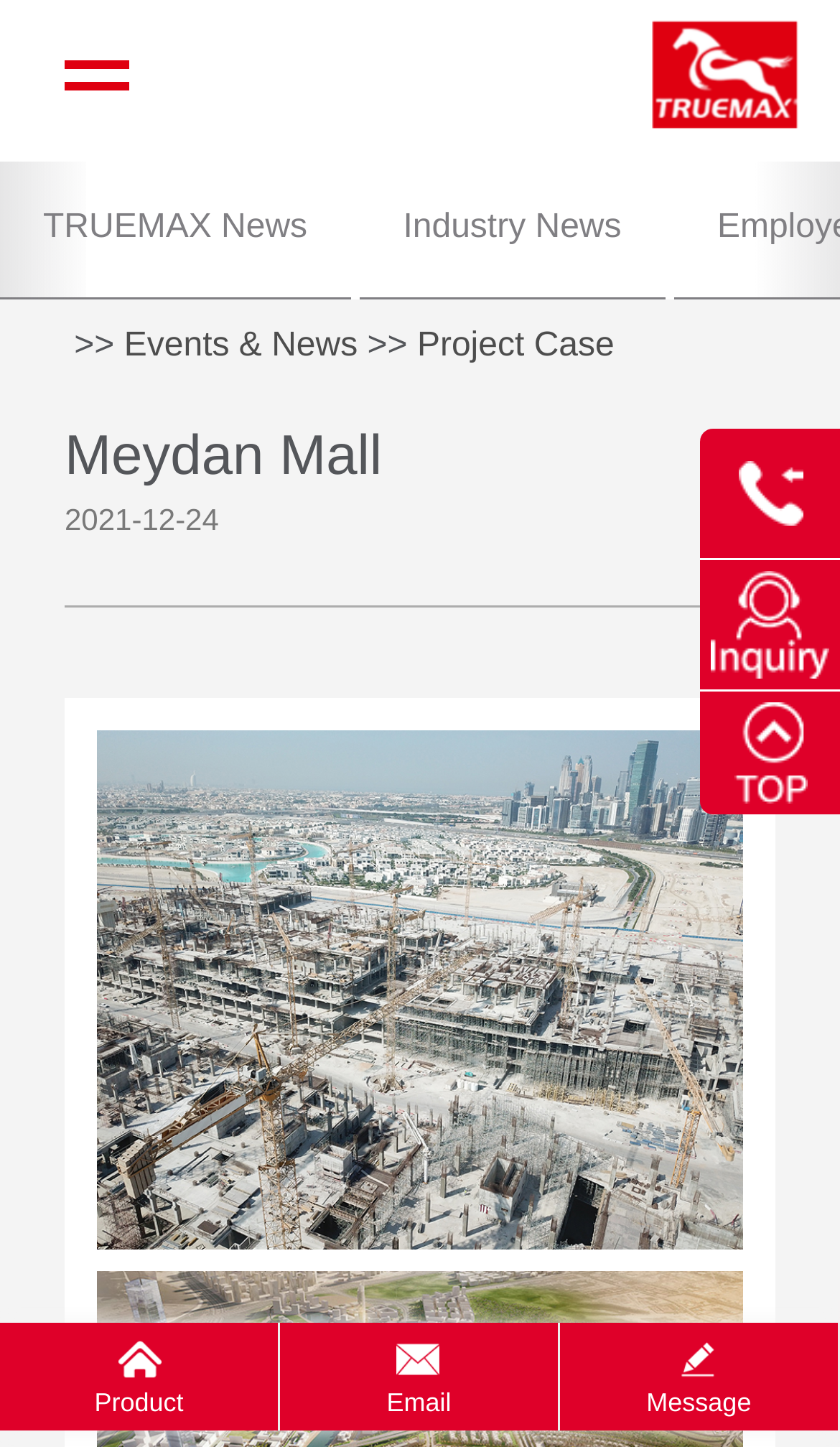Specify the bounding box coordinates for the region that must be clicked to perform the given instruction: "Visit the TRUEMAX News page".

[0.0, 0.112, 0.417, 0.207]